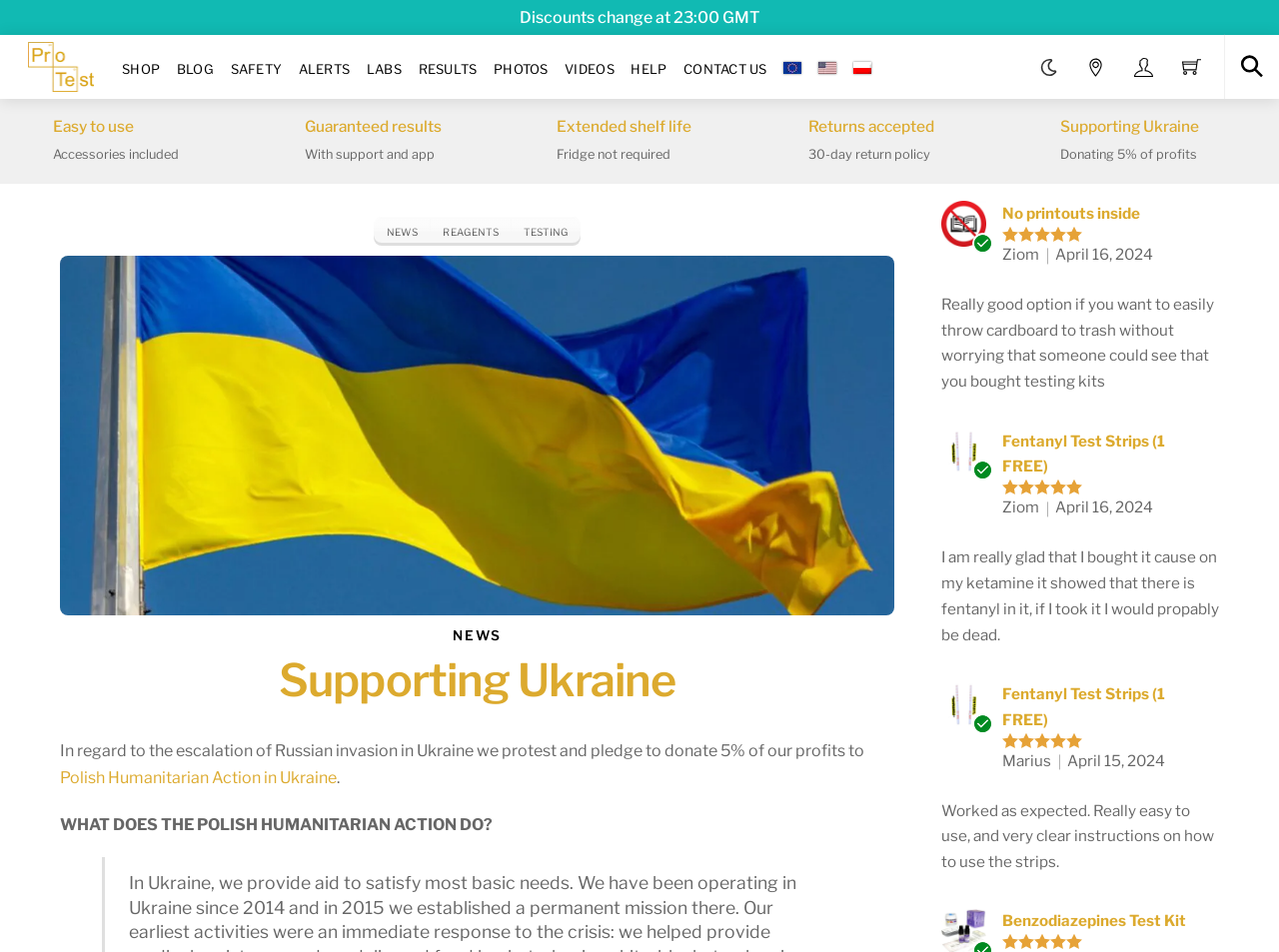Given the element description, predict the bounding box coordinates in the format (top-left x, top-left y, bottom-right x, bottom-right y), using floating point numbers between 0 and 1: title="PRO Test"

[0.022, 0.051, 0.073, 0.083]